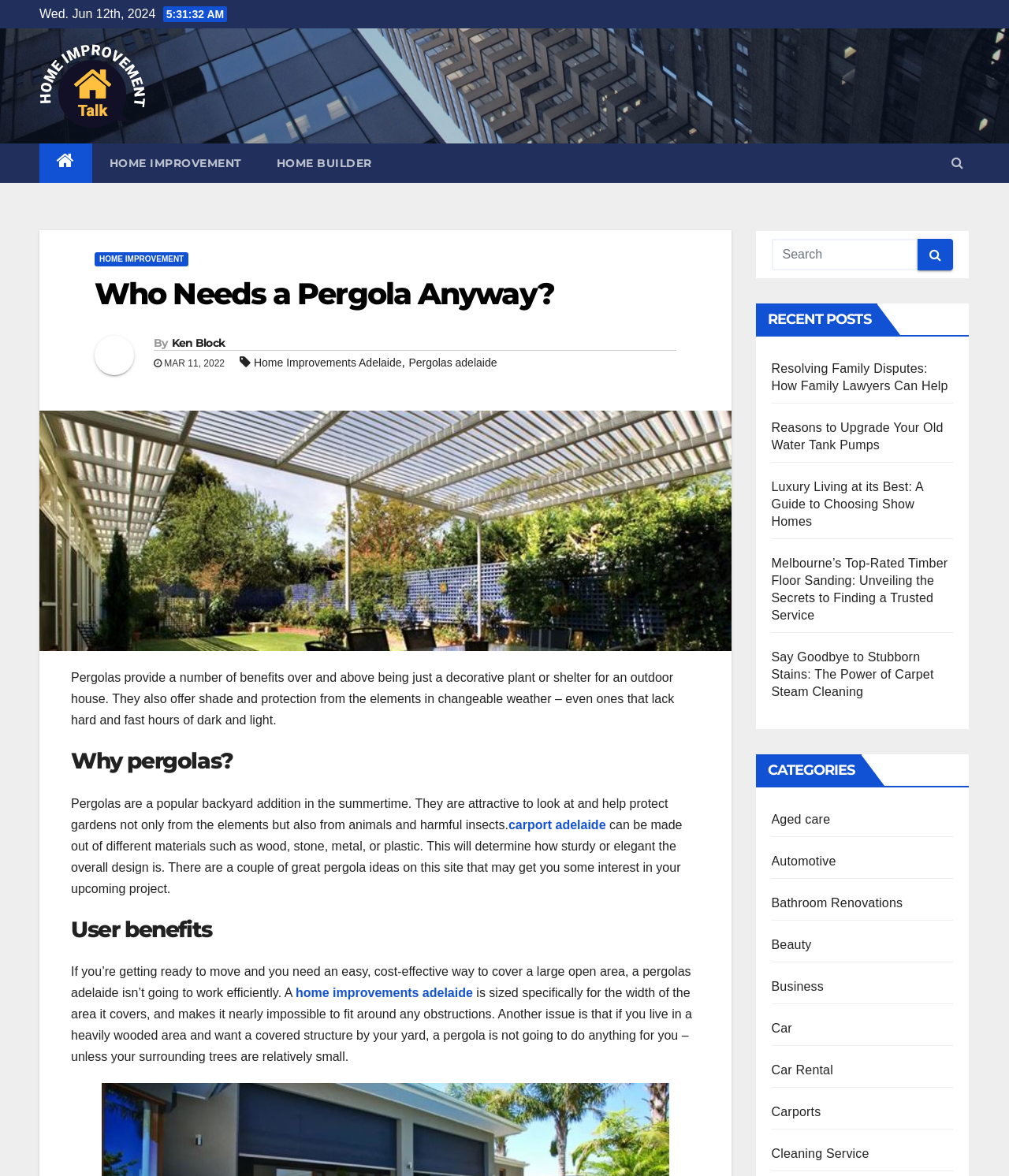Respond with a single word or phrase to the following question: What is the category of the article 'Resolving Family Disputes: How Family Lawyers Can Help'?

Aged care